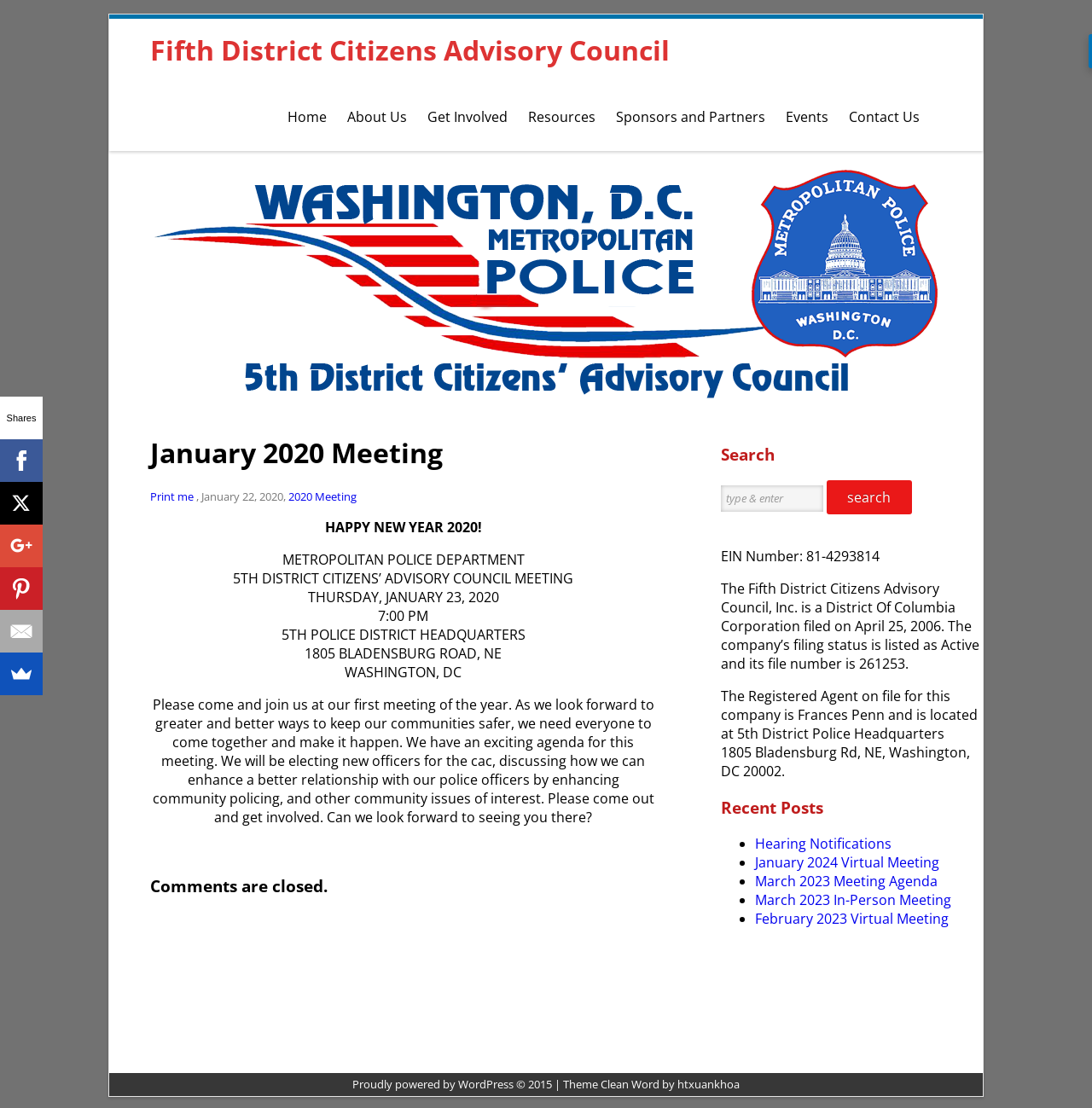What is the purpose of the meeting?
Carefully analyze the image and provide a detailed answer to the question.

I found the answer by reading the article section of the webpage, where it says 'We will be electing new officers for the cac, discussing how we can enhance a better relationship with our police officers by enhancing community policing, and other community issues of interest'.